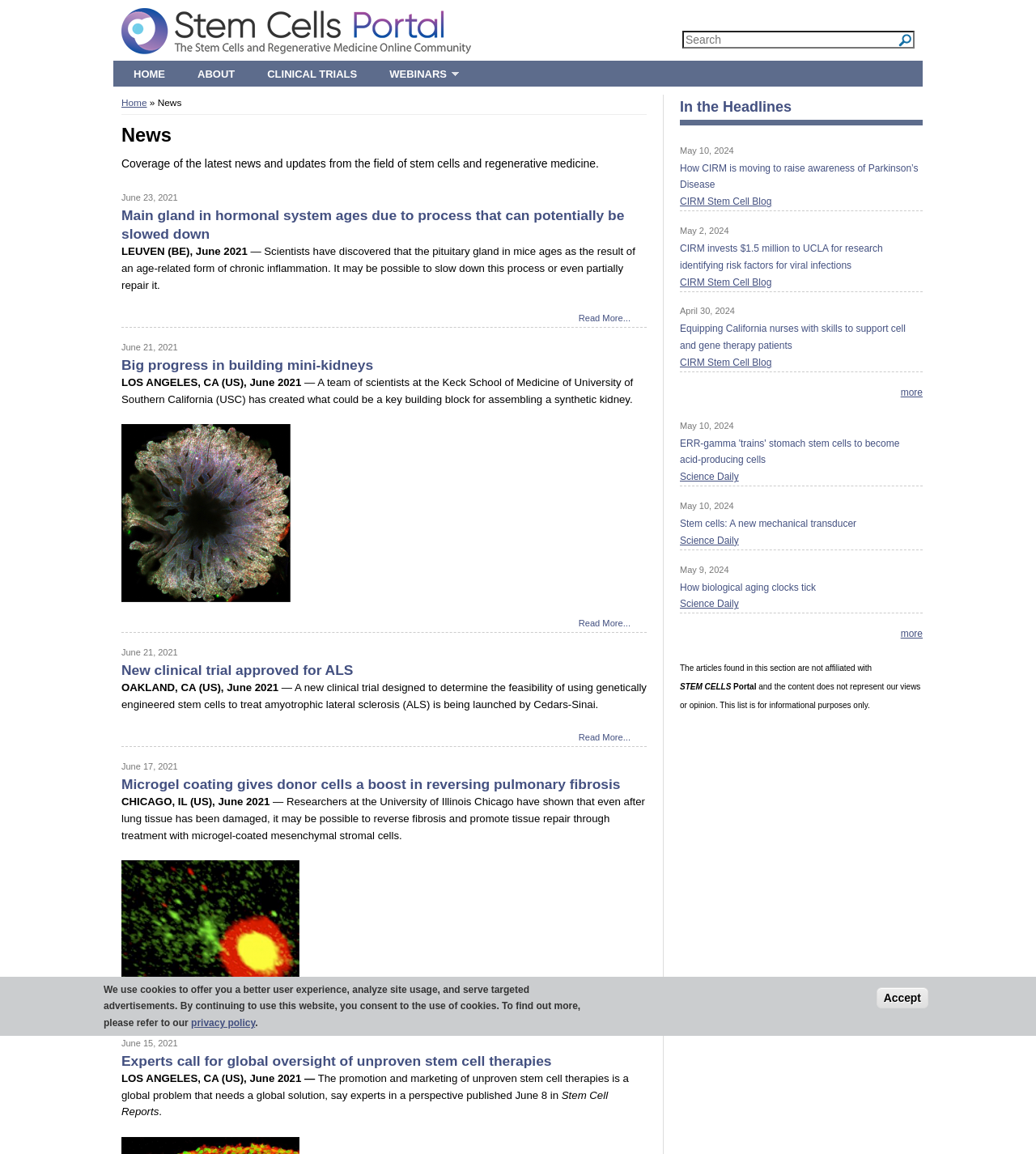Please determine the bounding box coordinates of the section I need to click to accomplish this instruction: "Search for stem cell research".

[0.659, 0.027, 0.883, 0.042]